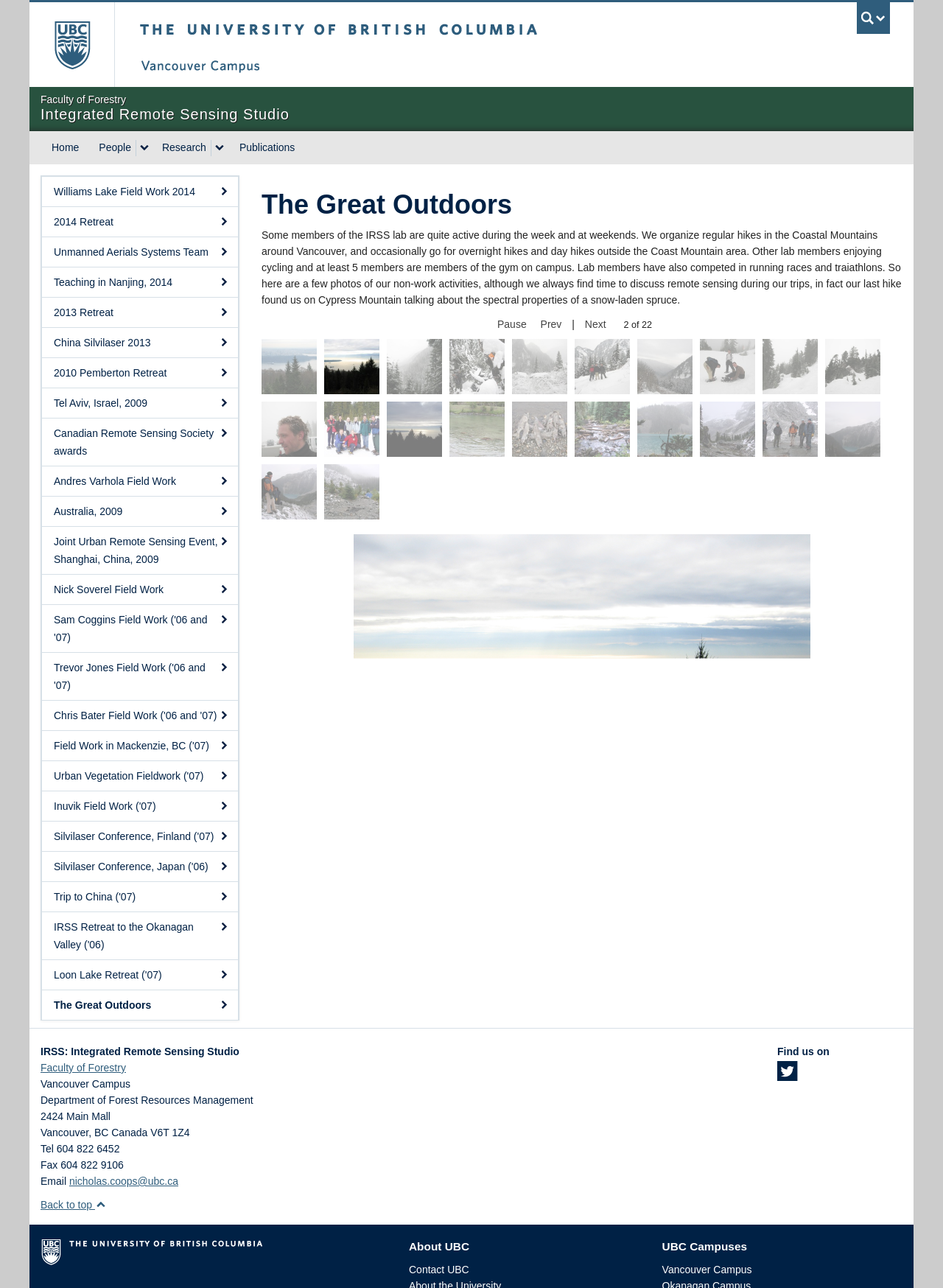Provide the bounding box coordinates for the area that should be clicked to complete the instruction: "Go to the IRSS home page".

[0.043, 0.102, 0.096, 0.128]